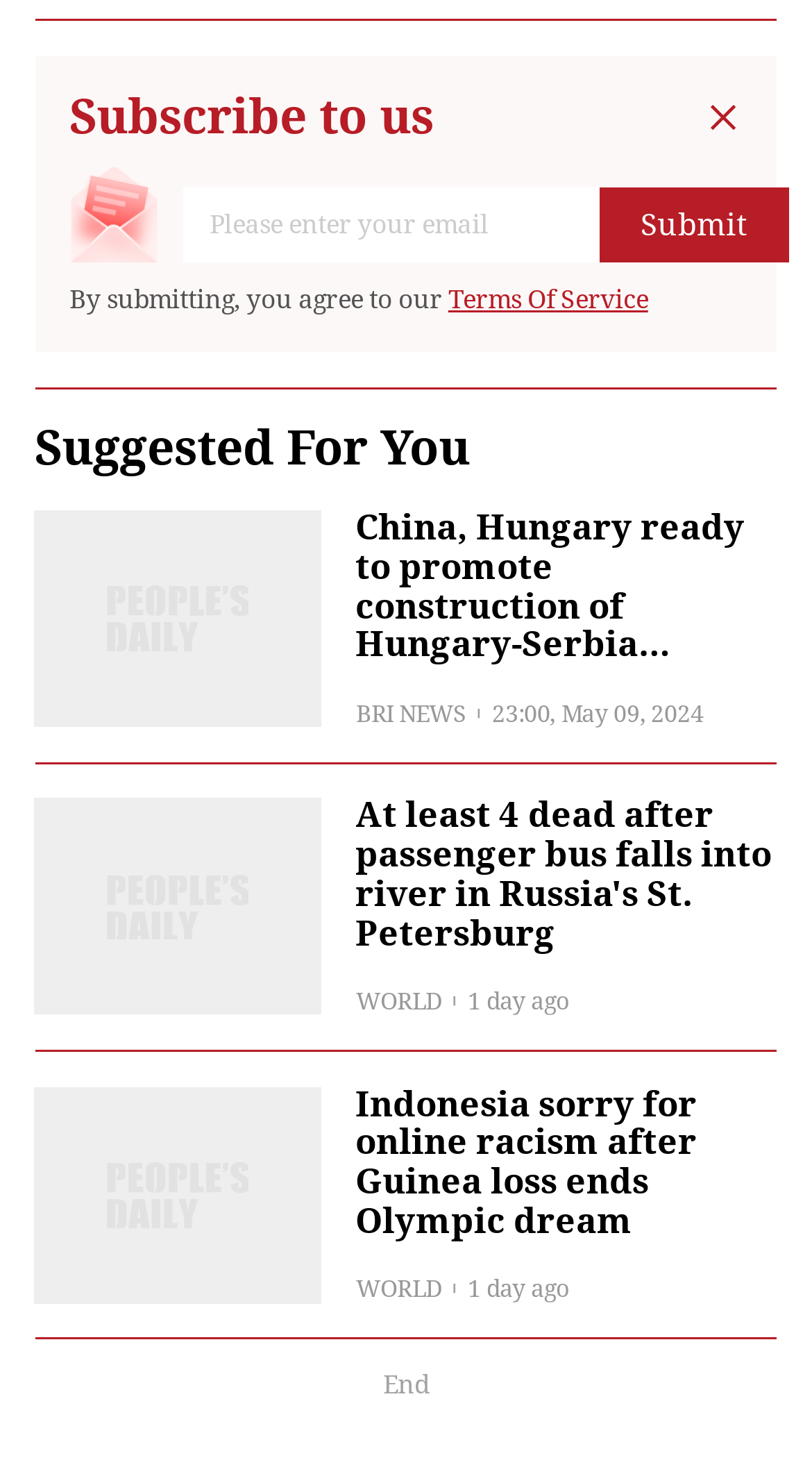Can you look at the image and give a comprehensive answer to the question:
How old is the second news article?

The second news article is labeled '1 day ago', indicating that it was published one day ago from the current date.